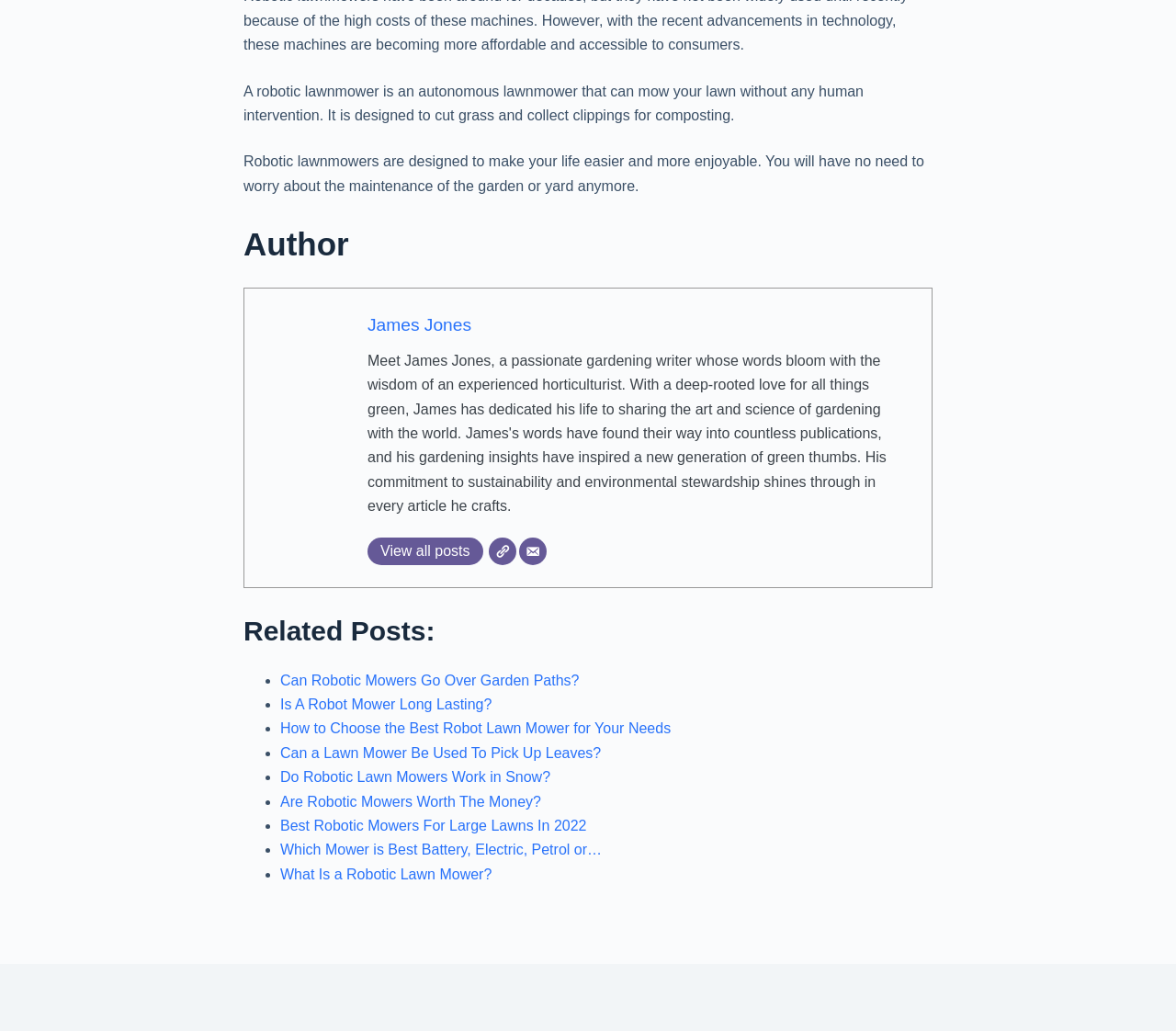Provide the bounding box coordinates of the HTML element this sentence describes: "parent_node: James Jones aria-label="Email"". The bounding box coordinates consist of four float numbers between 0 and 1, i.e., [left, top, right, bottom].

[0.441, 0.521, 0.465, 0.548]